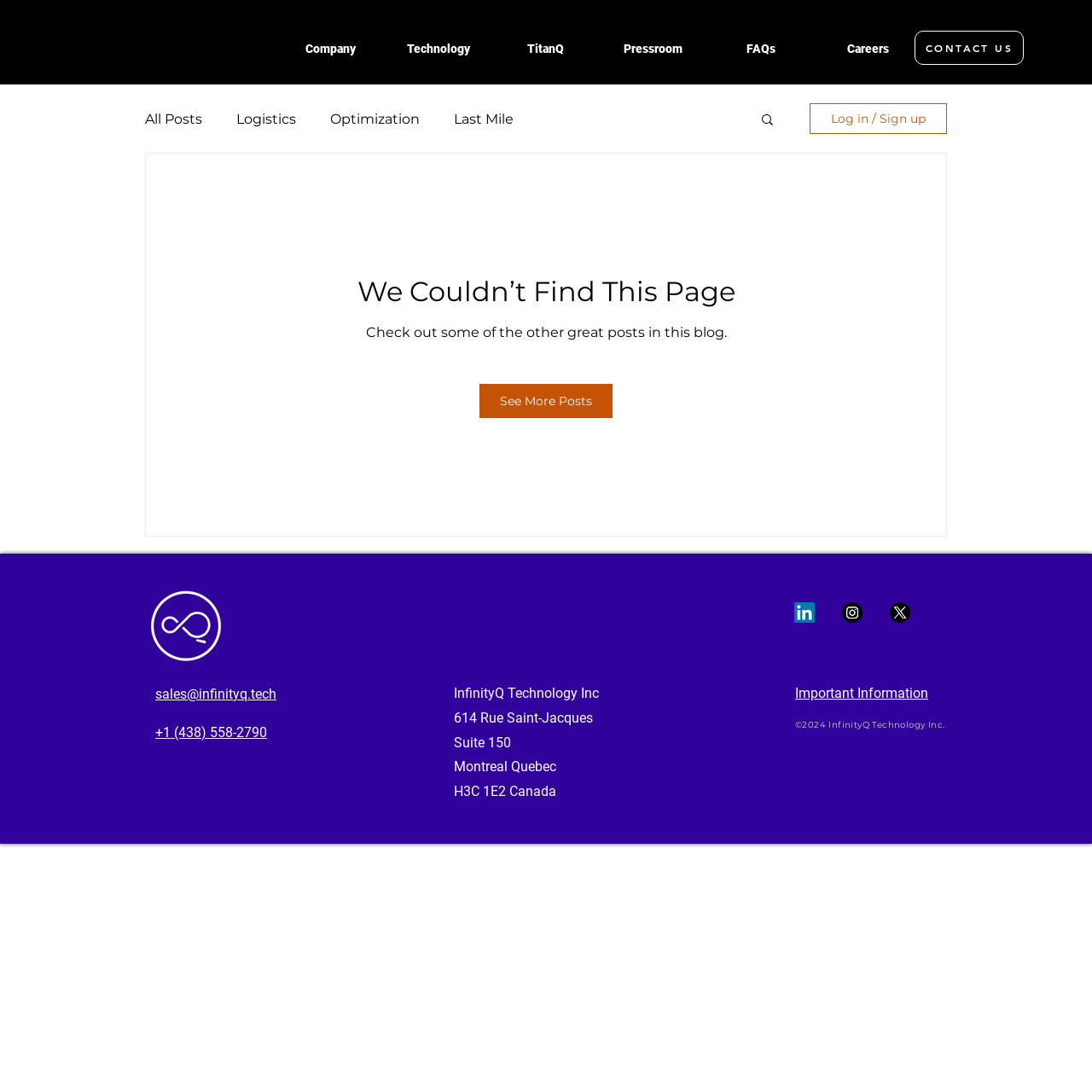Pinpoint the bounding box coordinates of the element to be clicked to execute the instruction: "Contact us".

[0.838, 0.028, 0.938, 0.059]